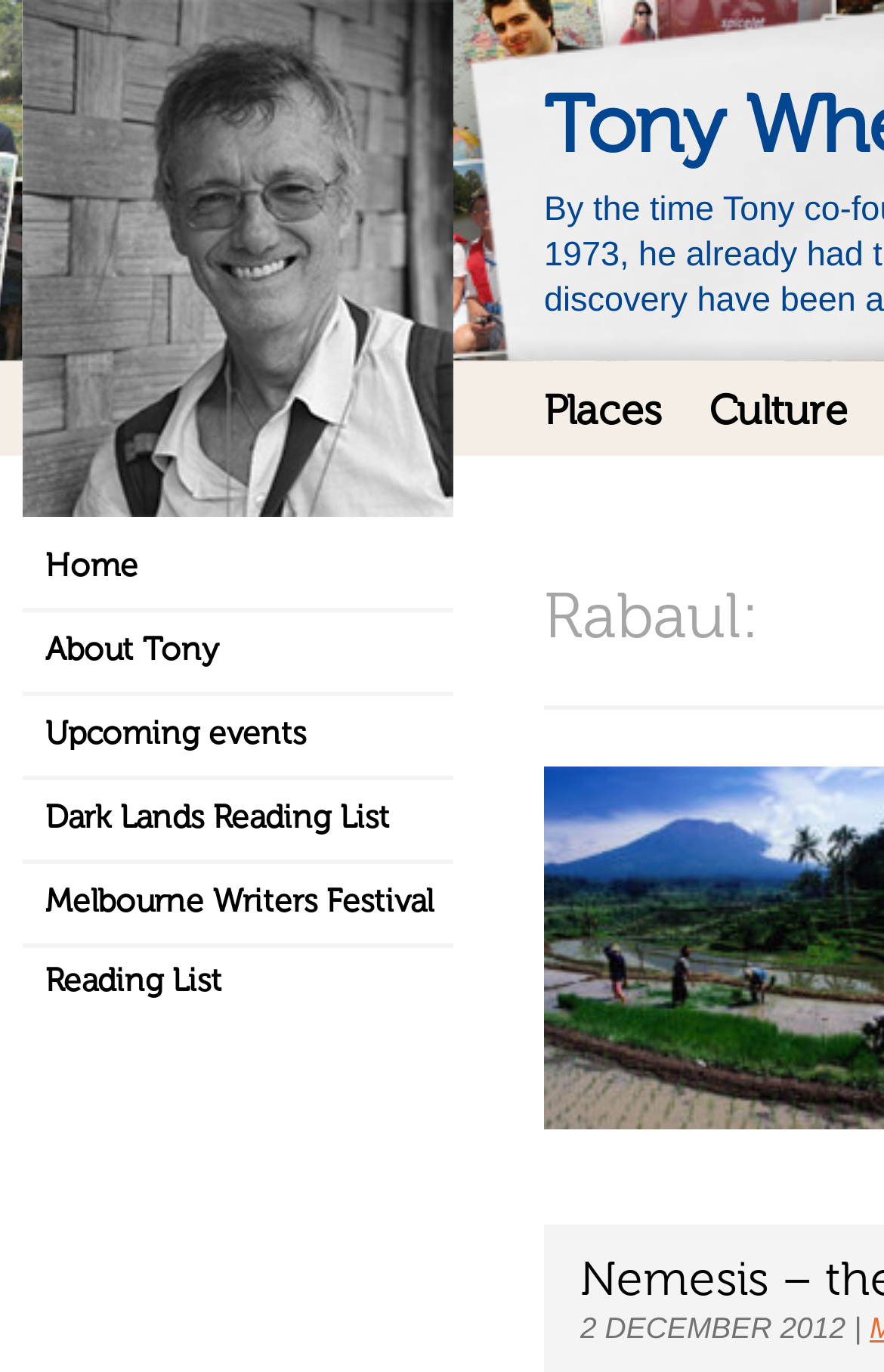Determine the bounding box coordinates for the clickable element required to fulfill the instruction: "visit home page". Provide the coordinates as four float numbers between 0 and 1, i.e., [left, top, right, bottom].

[0.026, 0.385, 0.513, 0.446]